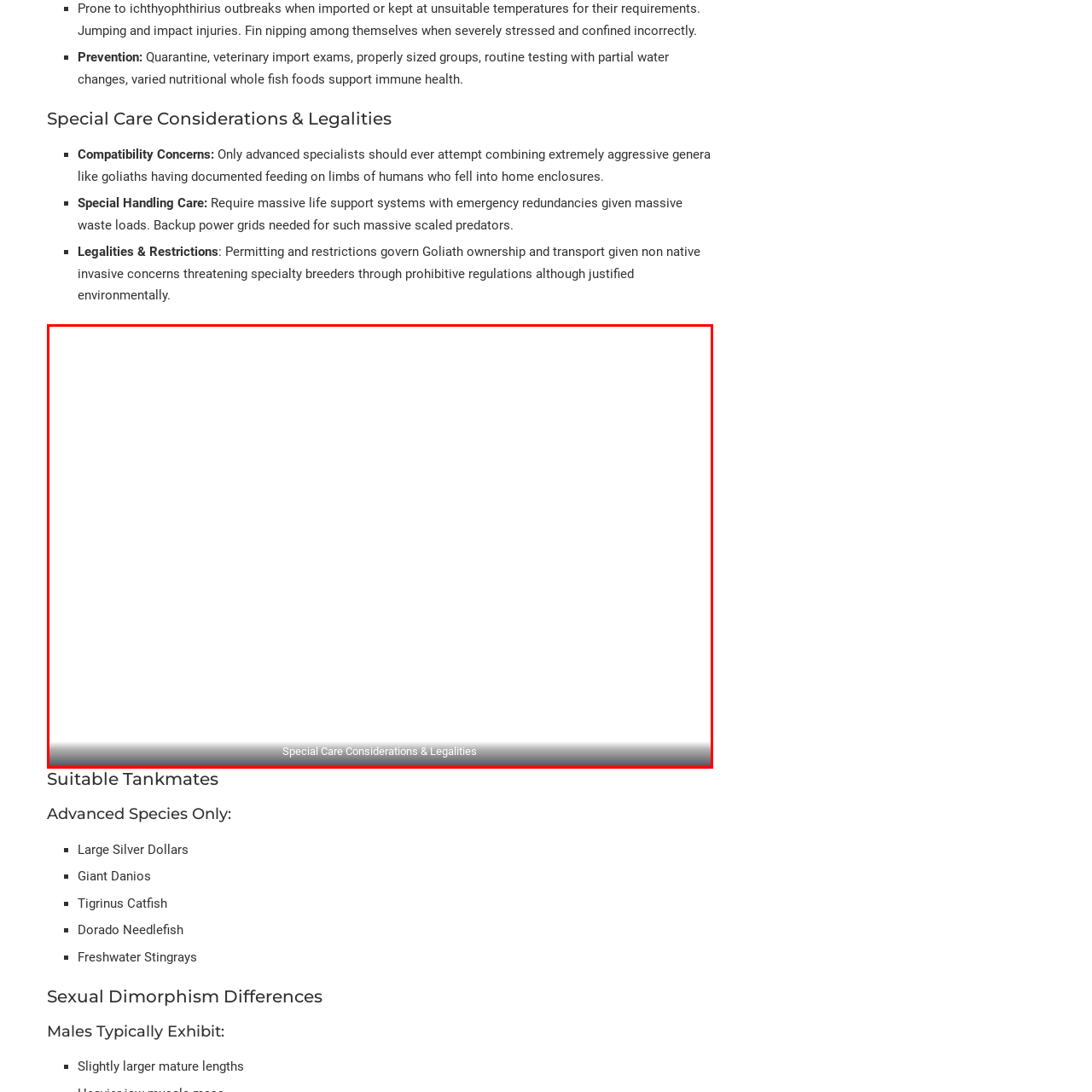Direct your attention to the section marked by the red bounding box and construct a detailed answer to the following question based on the image: What is emphasized in this section?

The absence of visual content in this section suggests a focus on the seriousness of the considerations, emphasizing the importance of knowledge in managing species that pose challenges in terms of their habitat and ownership regulations.